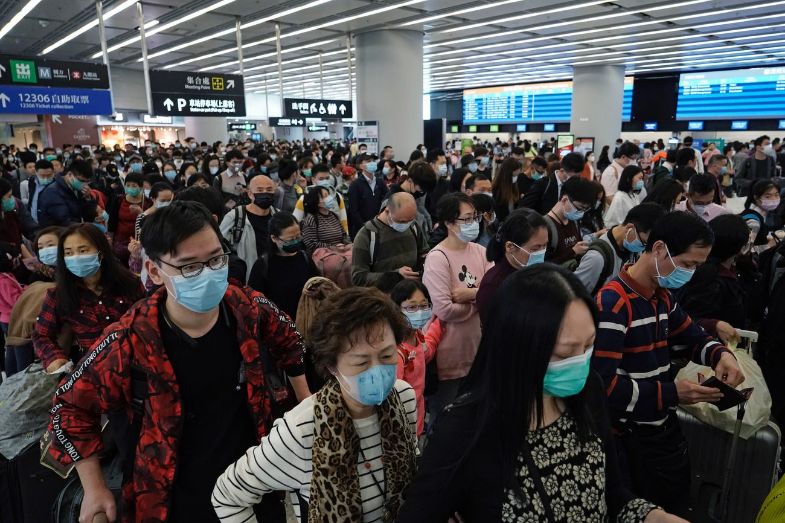Answer the question using only a single word or phrase: 
What is reflected by the diversity of the crowd?

Universal nature of air travel